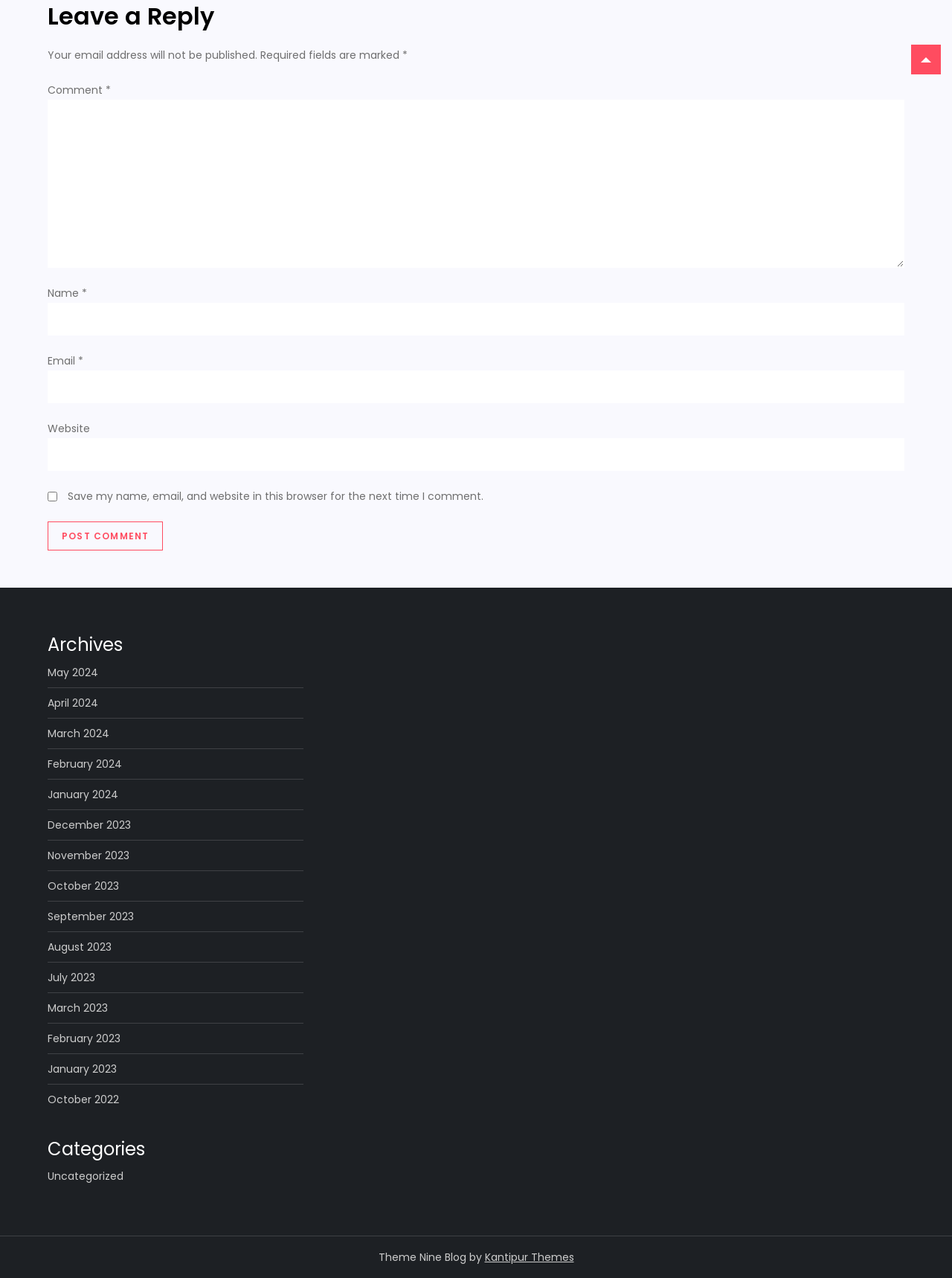Determine the bounding box coordinates for the element that should be clicked to follow this instruction: "Enter a comment". The coordinates should be given as four float numbers between 0 and 1, in the format [left, top, right, bottom].

[0.05, 0.078, 0.95, 0.209]